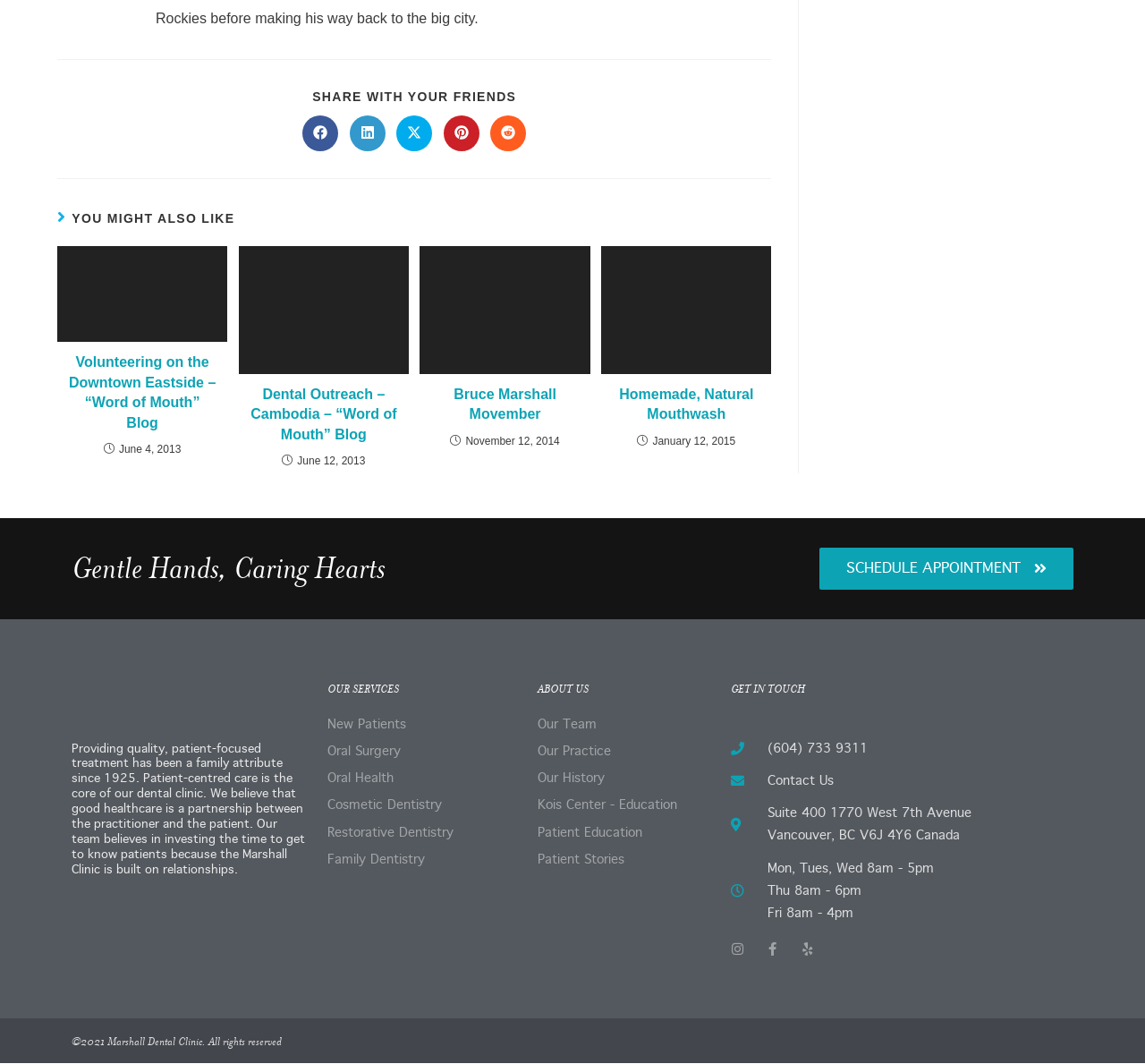What is the phone number of the dental clinic?
Look at the screenshot and provide an in-depth answer.

I found the phone number by looking at the 'GET IN TOUCH' section of the webpage, where it is listed as '(604) 733 9311'.